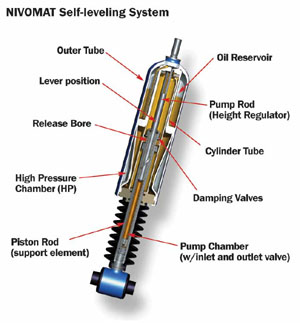Offer a detailed explanation of the image.

The image illustrates the Nivomat self-leveling shock absorber system, a sophisticated component designed to enhance vehicle stability and handling. Key parts of the system are labeled, including the **Outer Tube** which houses crucial internal components, the **Oil Reservoir** that provides fluid for the system's operation, and the **High Pressure Chamber (HP)** which helps maintain the appropriate vehicle height when loaded. 

Additional components include the **Piston Rod**, functioning as a support element, and the **Pump Chamber** equipped with inlet and outlet valves, responsible for regulating fluid flow. The **Lever Position** and **Release Bore** are integral for adjusting the system based on load requirements. The **Cylinder Tube** encases the piston rod and contributes to the shock absorber's functionality, ensuring a comfortable ride while effectively managing weight distribution in varying conditions. This self-leveling feature ensures that regardless of the load, the vehicle maintains an optimal ride height, improving both performance and safety.